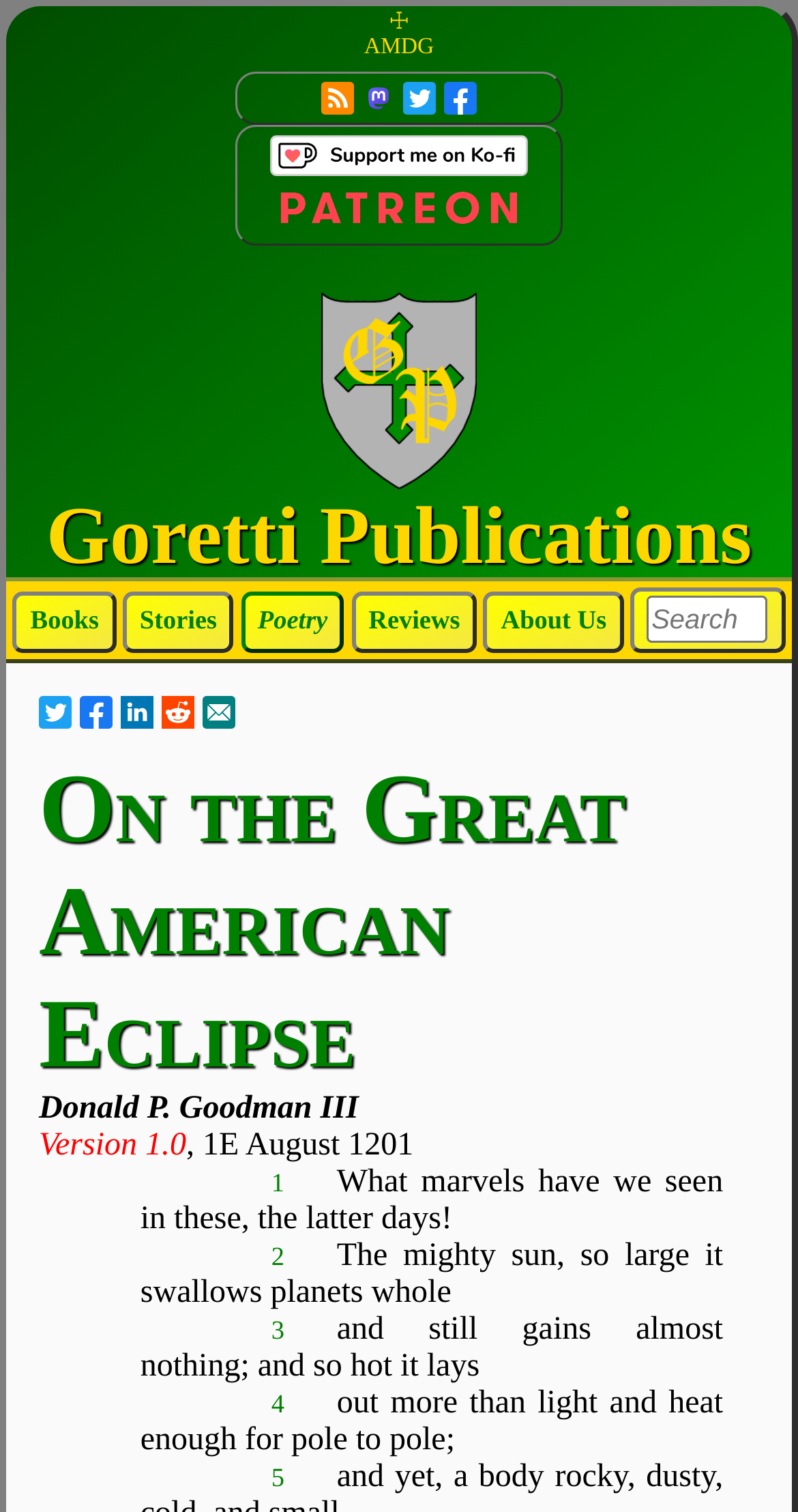Please find and report the bounding box coordinates of the element to click in order to perform the following action: "Click the 'Help and Information' link". The coordinates should be expressed as four float numbers between 0 and 1, in the format [left, top, right, bottom].

None